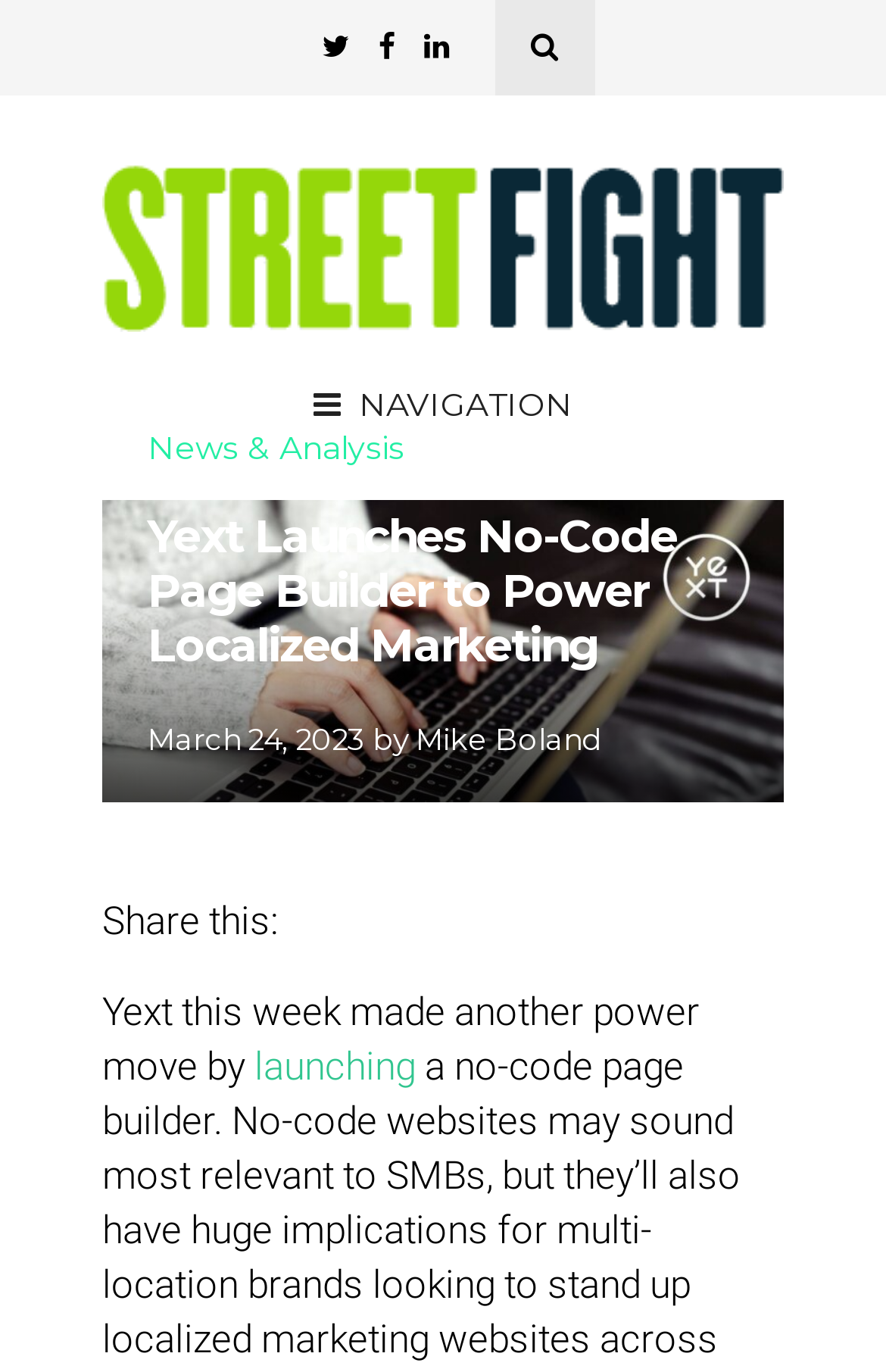Find the bounding box coordinates for the HTML element described in this sentence: "alt="Street Fight"". Provide the coordinates as four float numbers between 0 and 1, in the format [left, top, right, bottom].

[0.115, 0.119, 0.885, 0.242]